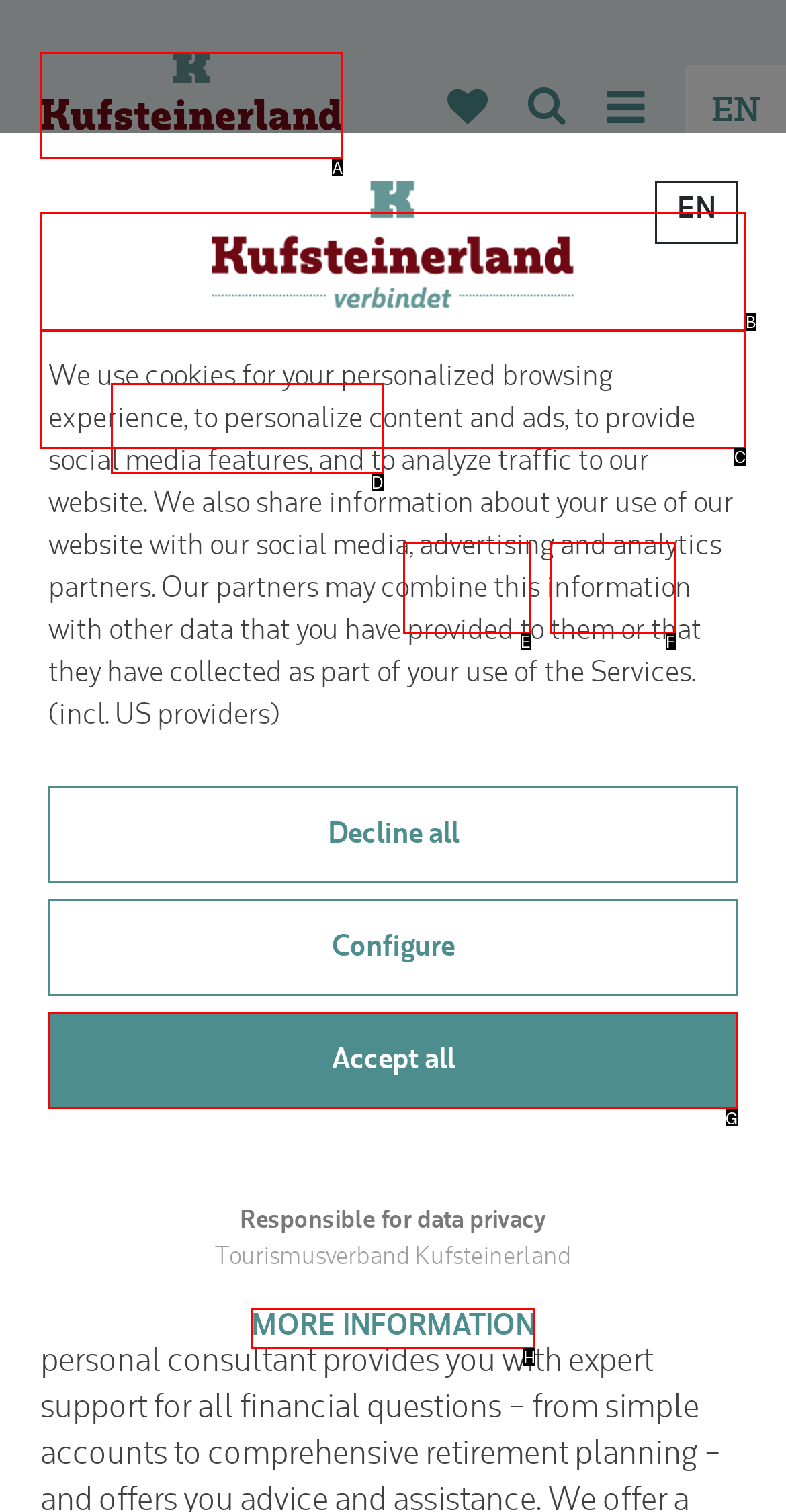Which option best describes: More information
Respond with the letter of the appropriate choice.

H